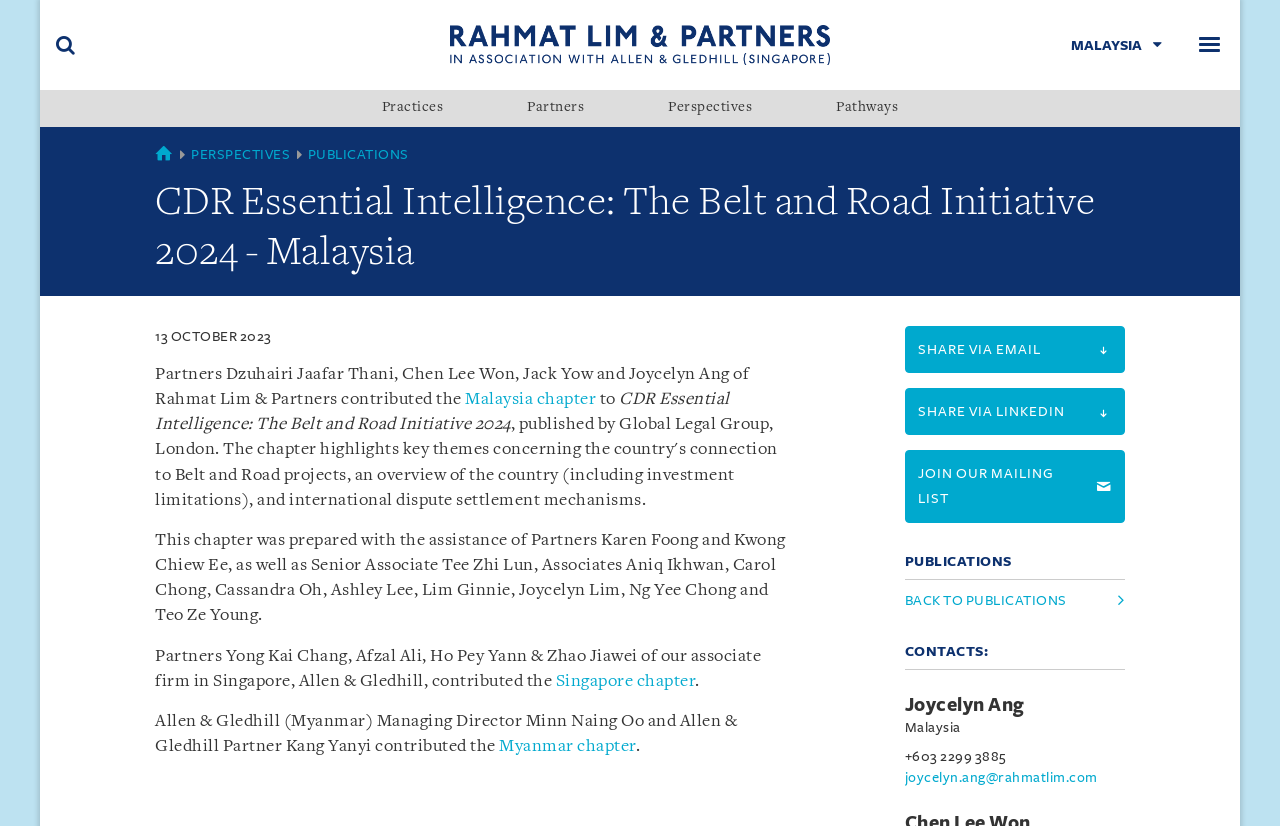Who contributed the Malaysia chapter?
Please ensure your answer is as detailed and informative as possible.

The contributors of the Malaysia chapter can be found in the text below the main heading, which mentions that 'Partners Dzuhairi Jaafar Thani, Chen Lee Won, Jack Yow and Joycelyn Ang of Rahmat Lim & Partners contributed the Malaysia chapter'.